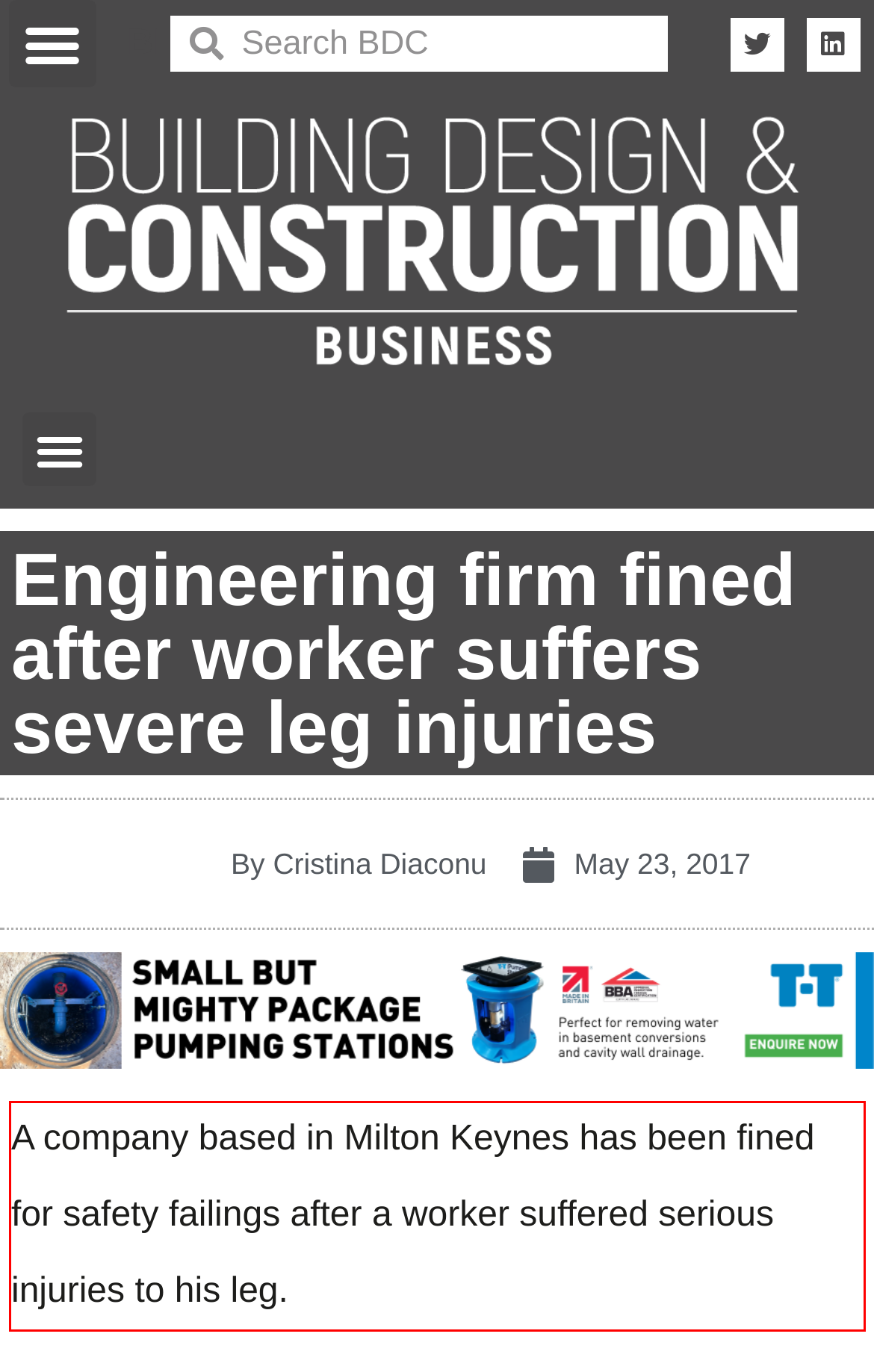Analyze the webpage screenshot and use OCR to recognize the text content in the red bounding box.

A company based in Milton Keynes has been fined for safety failings after a worker suffered serious injuries to his leg.